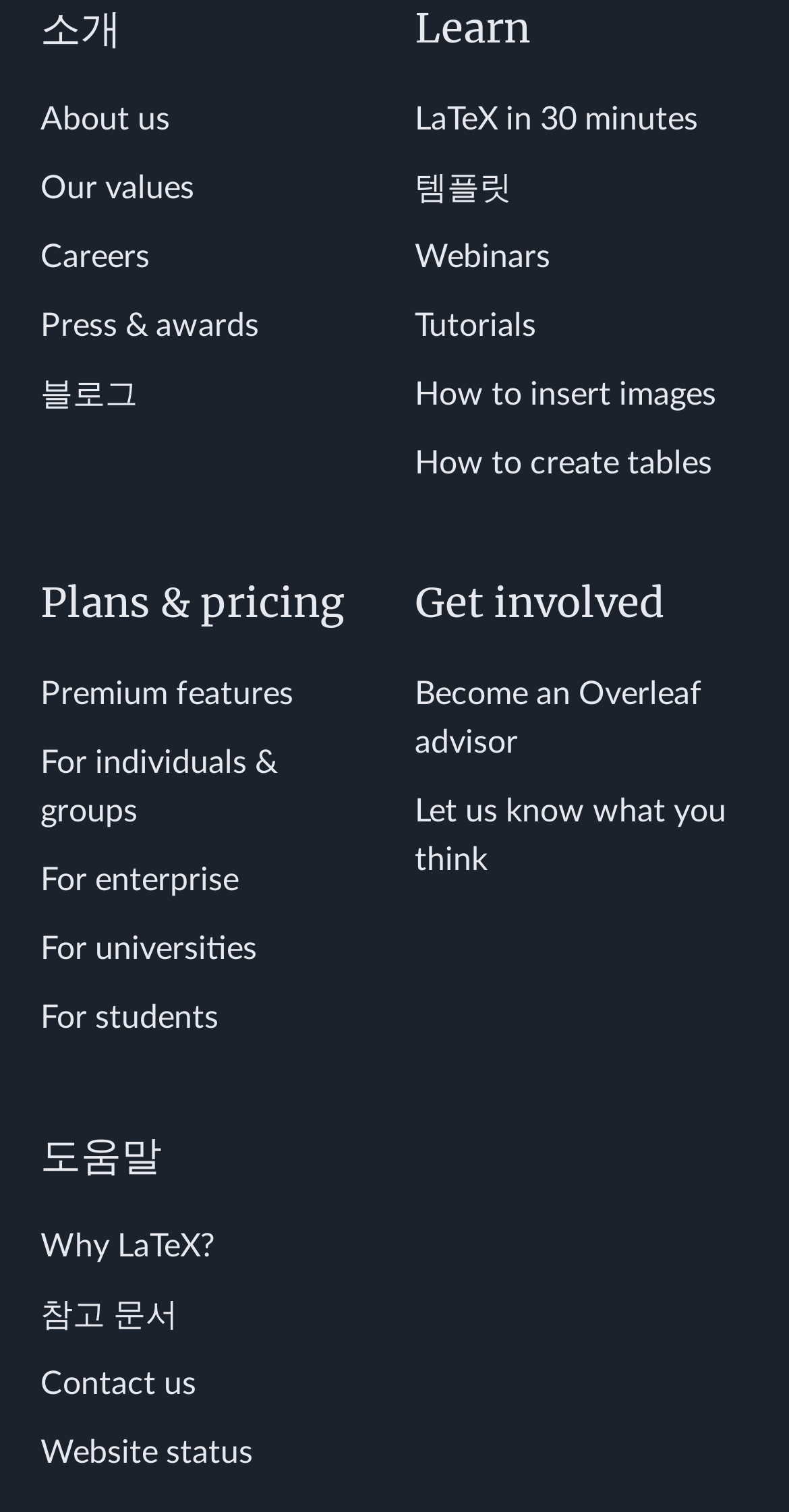Please identify the bounding box coordinates of where to click in order to follow the instruction: "Get help on why LaTeX".

[0.051, 0.814, 0.272, 0.835]